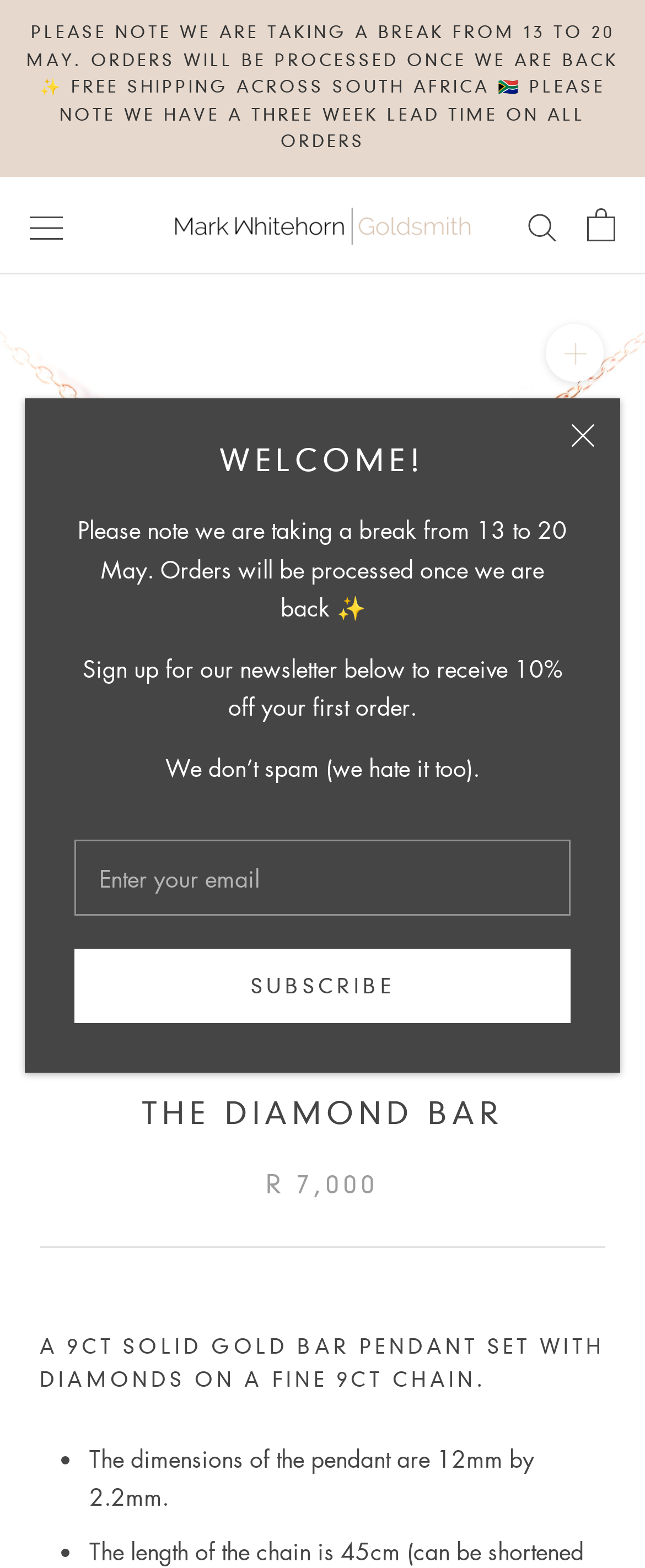Articulate a complete and detailed caption of the webpage elements.

This webpage appears to be an e-commerce site, specifically a product page for a 9CT solid gold bar pendant set with diamonds on a fine 9CT chain. 

At the top of the page, there is a notification area with a close button on the right side, which contains a welcome message and a note about the store taking a break from May 13 to 20. Below this, there is a newsletter signup section with a text box to enter an email address and a subscribe button.

On the top-left corner, there is a navigation button, and next to it, there is a link to the website's homepage with a logo image. On the top-right corner, there are links to search and open the cart.

The main content of the page is divided into sections. The first section displays the product name, "The Diamond Bar", in a repeating pattern as a background image. Below this, there are headings for "MARK WHITEHORN" and "THE DIAMOND BAR". 

The product description section follows, which includes the product name, "A 9CT SOLID GOLD BAR PENDANT SET WITH DIAMONDS ON A FINE 9CT CHAIN", and its details, such as the dimensions of the pendant, 12mm by 2.2mm. The price of the product, R 7,000, is displayed below.